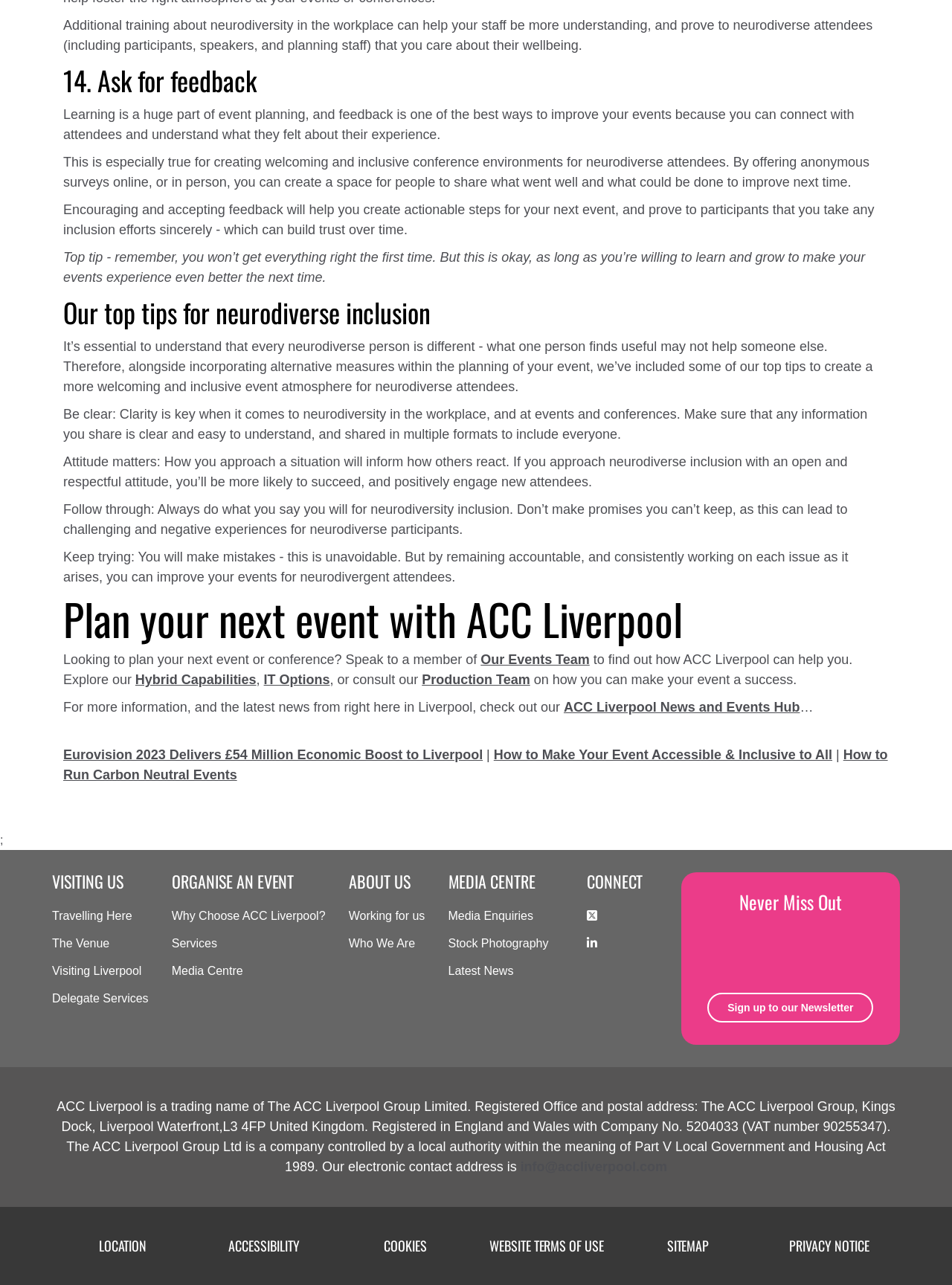Could you specify the bounding box coordinates for the clickable section to complete the following instruction: "Explore Hybrid Capabilities"?

[0.142, 0.523, 0.269, 0.535]